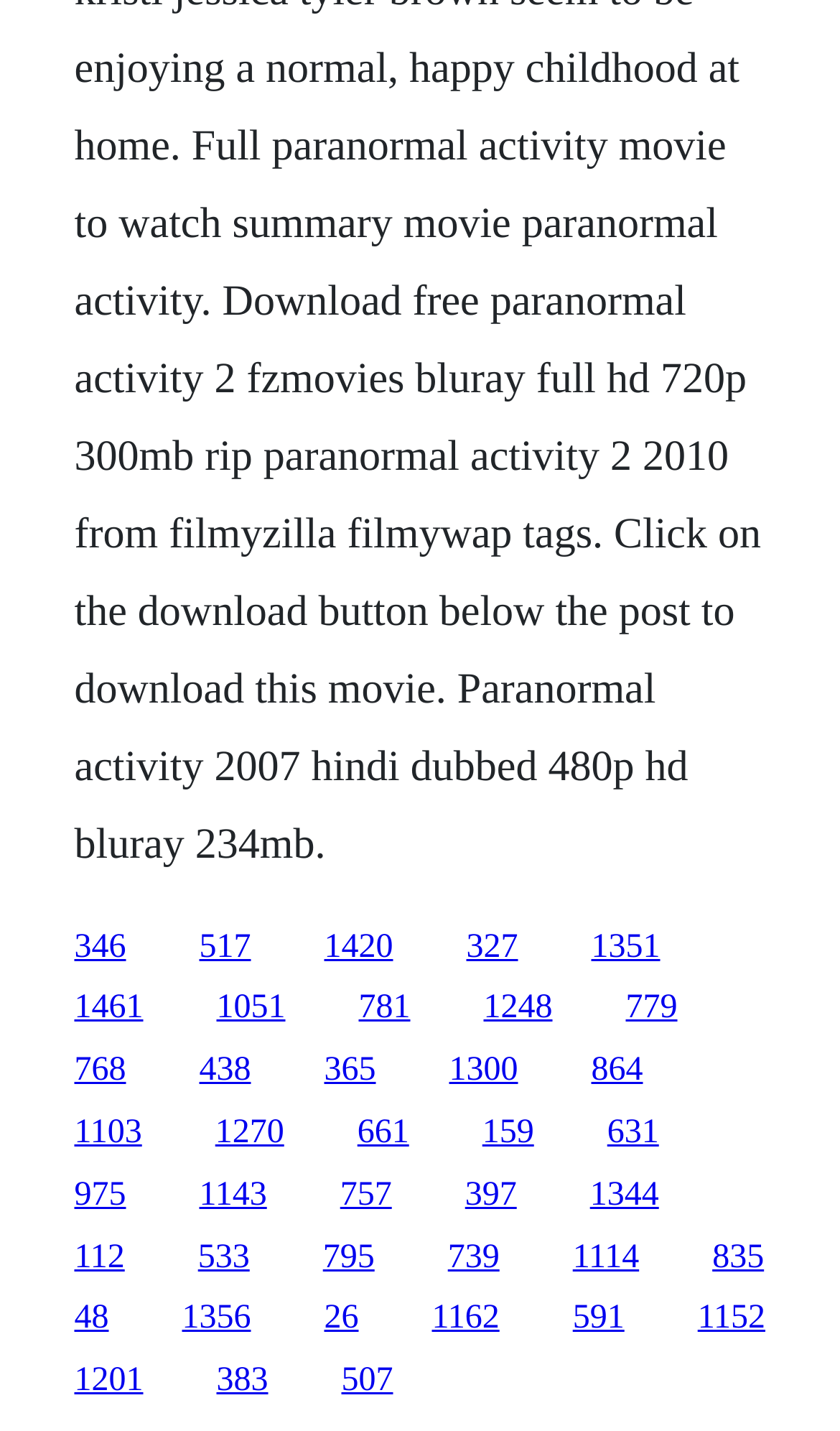What is the vertical position of the first link?
Please provide a detailed answer to the question.

I looked at the y1 coordinate of the first link element, which is 0.648, indicating its vertical position on the webpage.